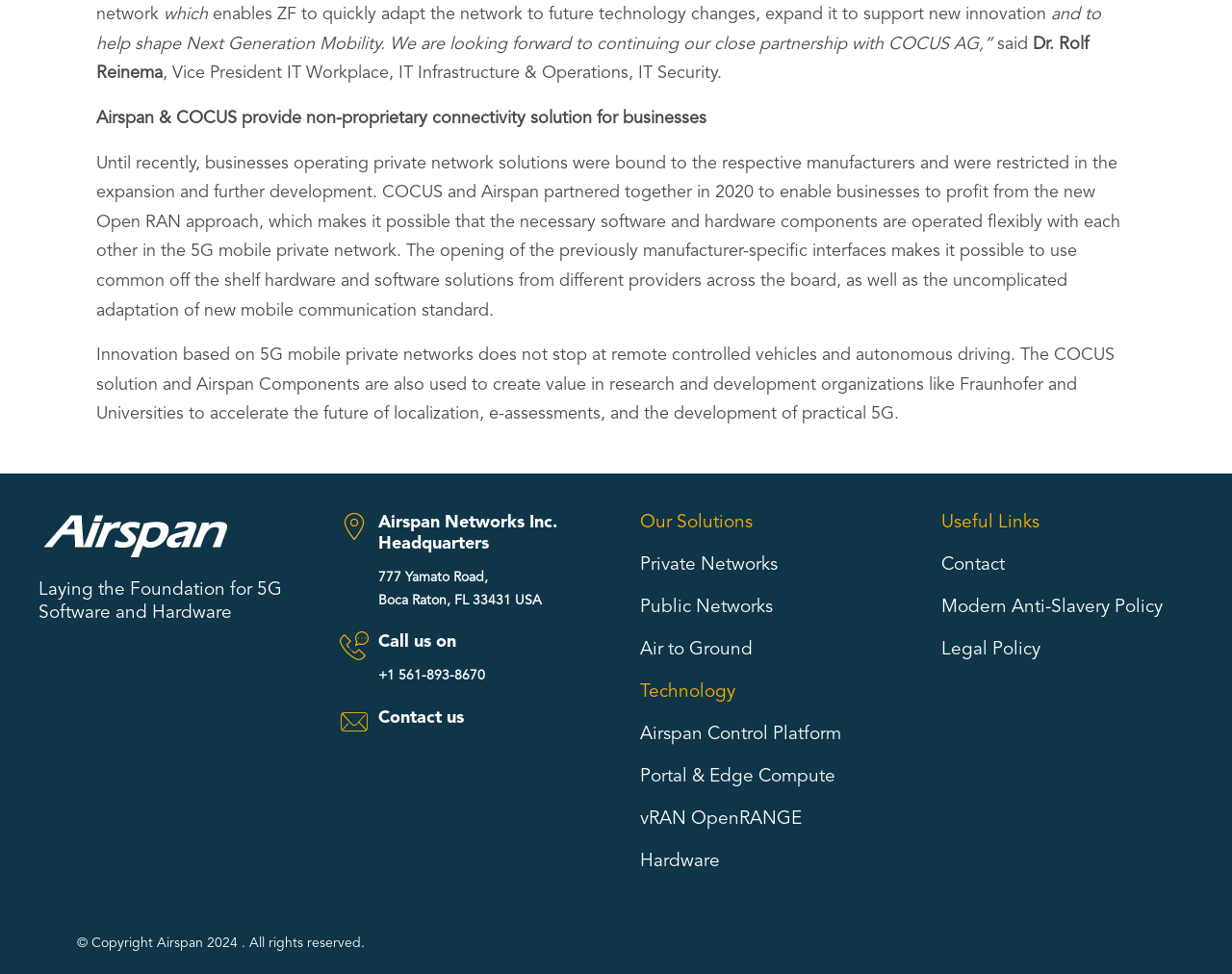Find and specify the bounding box coordinates that correspond to the clickable region for the instruction: "Go to the top of the page".

None